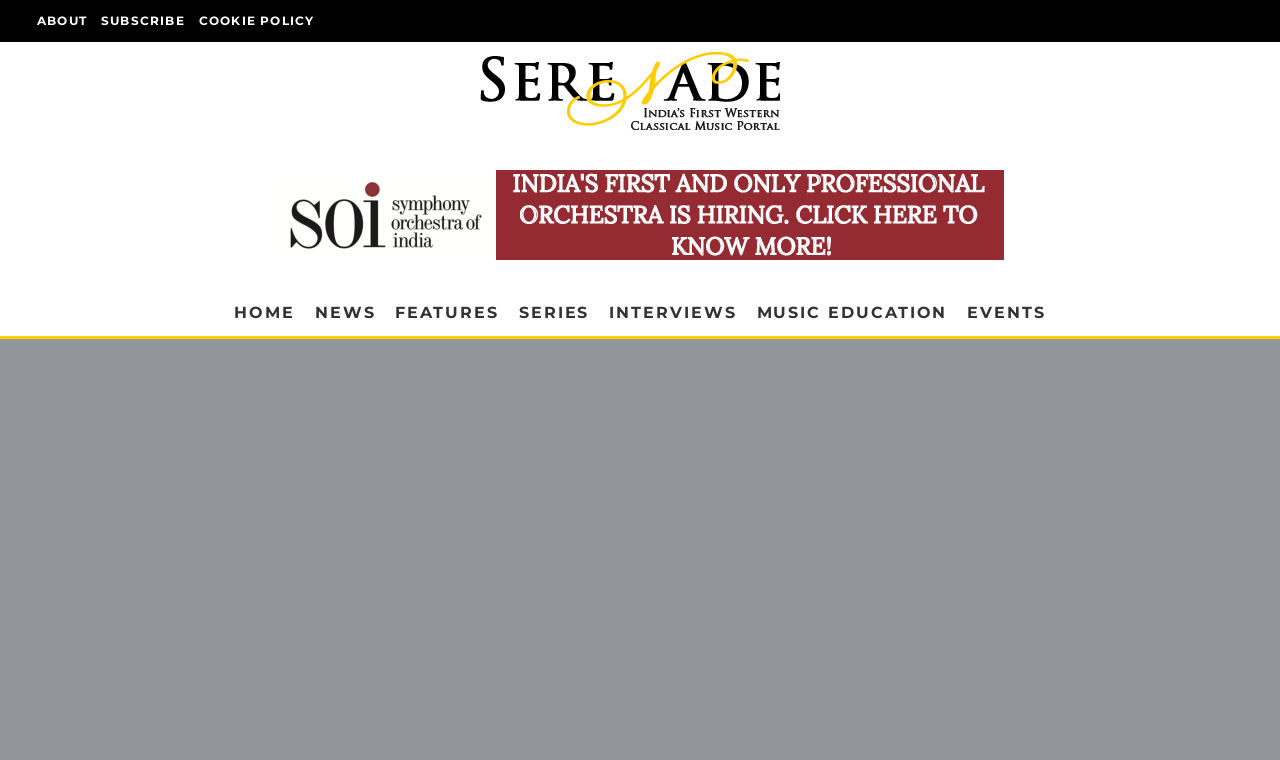Can you specify the bounding box coordinates of the area that needs to be clicked to fulfill the following instruction: "go to about page"?

[0.023, 0.0, 0.073, 0.055]